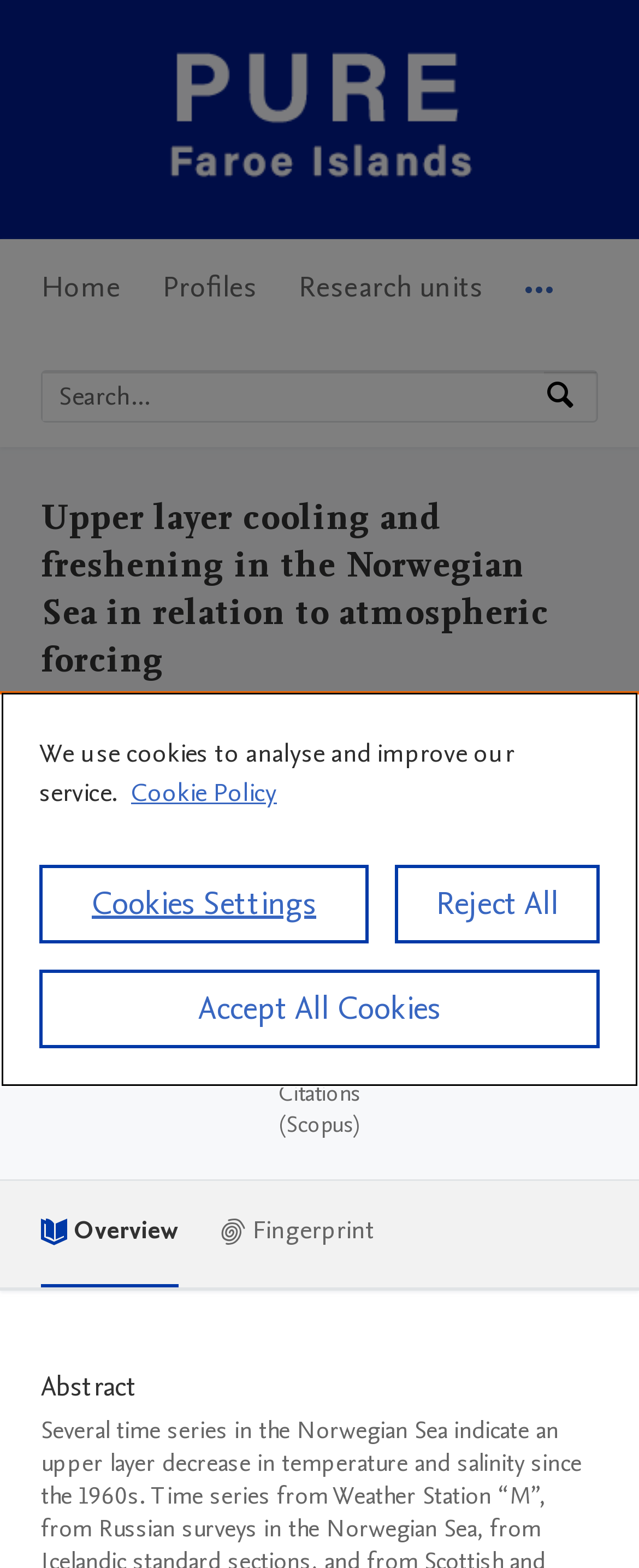What is the purpose of the search bar?
Please give a well-detailed answer to the question.

The answer can be found in the placeholder text of the search bar, which is located at the top of the webpage.